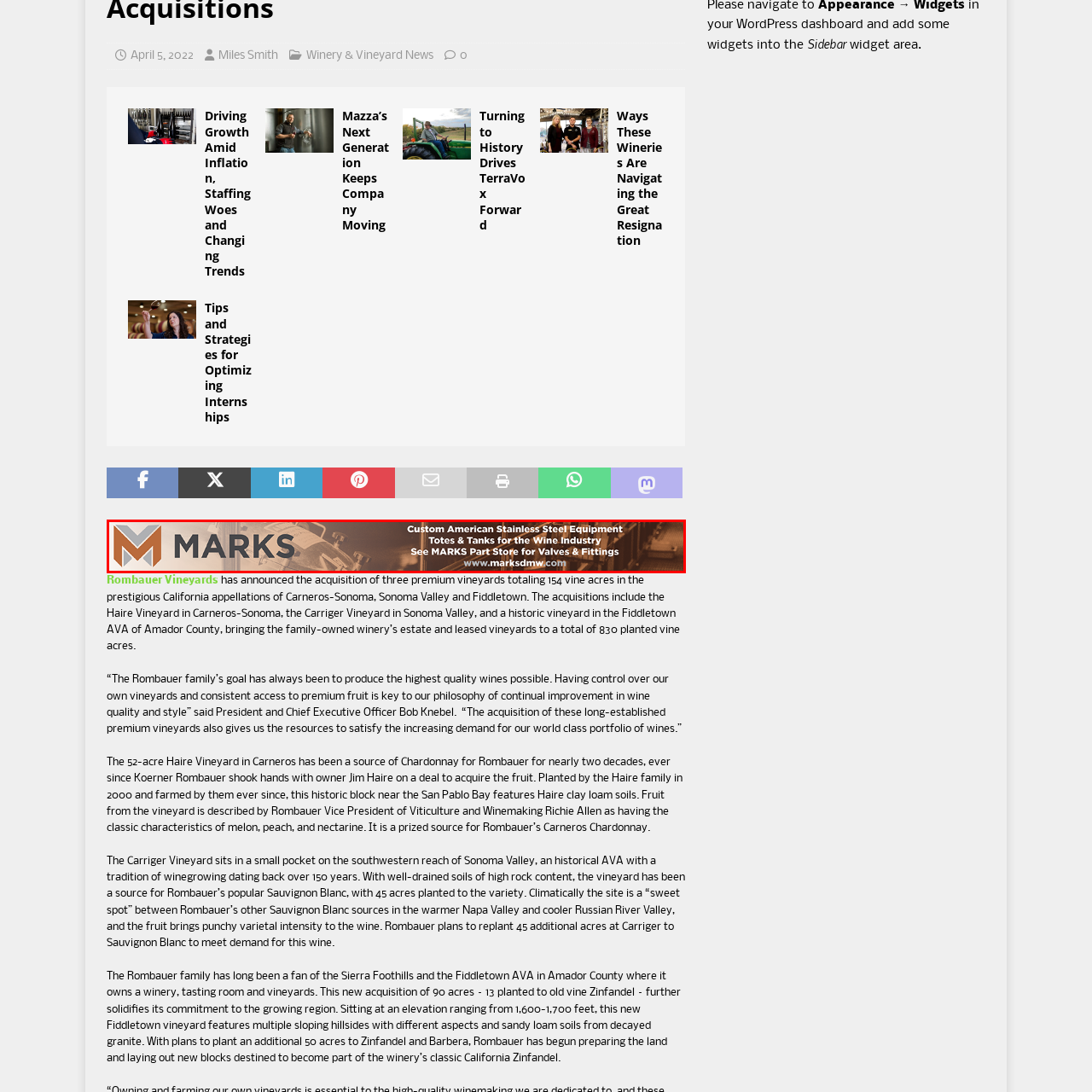Construct a detailed caption for the image enclosed in the red box.

This image features an advertisement for MARKS, a company specializing in custom American stainless steel equipment tailored for the wine industry. Prominently displayed is the company logo alongside a tagline that emphasizes their offerings, including totes and tanks specifically designed for wine production. The advertisement also points to their online part store for valves and fittings, encouraging visitors to explore their products further at www.marksdmw.com. The background depicts industrial equipment, illustrating the company’s commitment to high-quality manufacturing for winemakers.